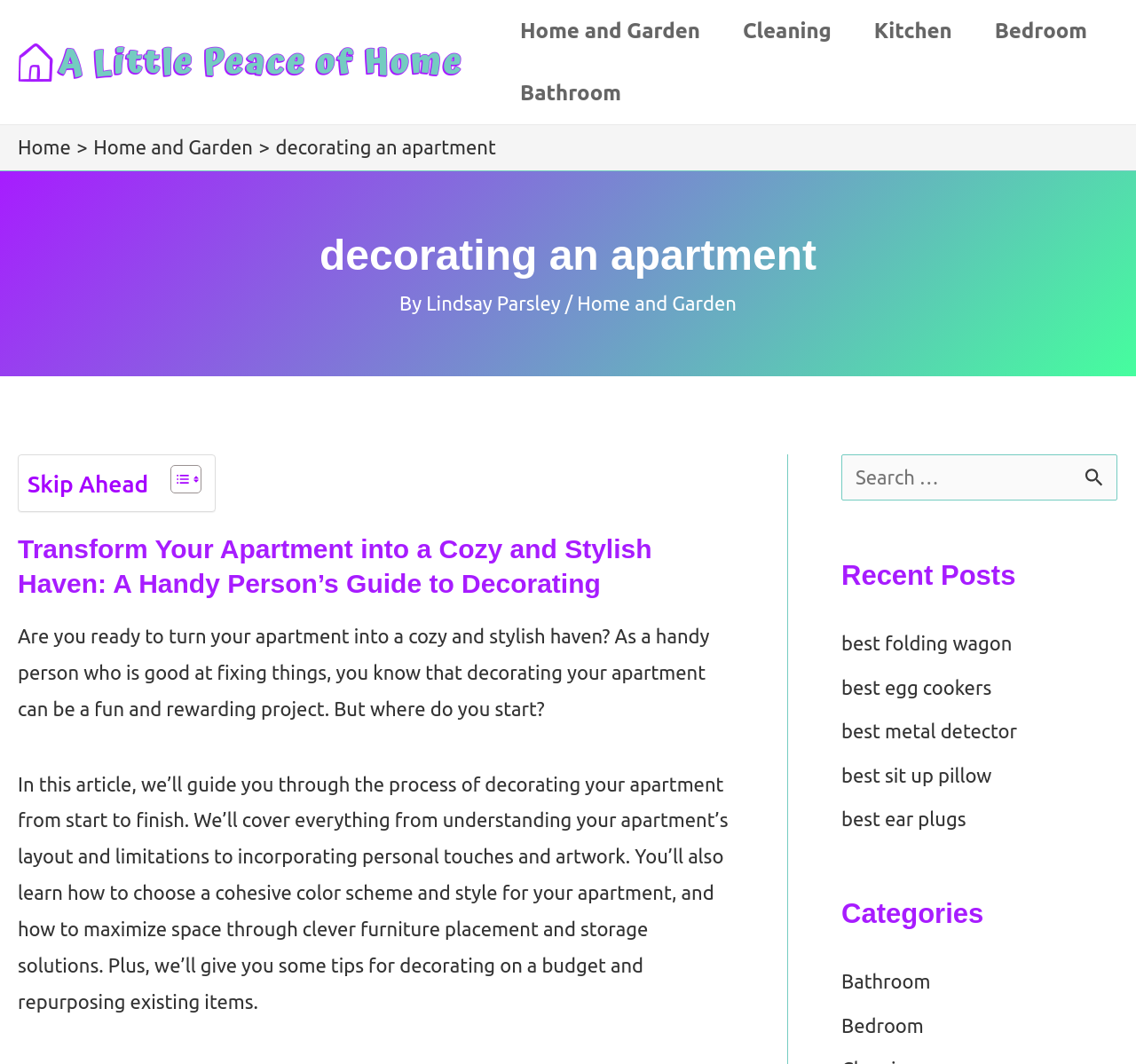Specify the bounding box coordinates of the region I need to click to perform the following instruction: "Click the 'Toggle Table of Content' link". The coordinates must be four float numbers in the range of 0 to 1, i.e., [left, top, right, bottom].

[0.138, 0.436, 0.174, 0.465]